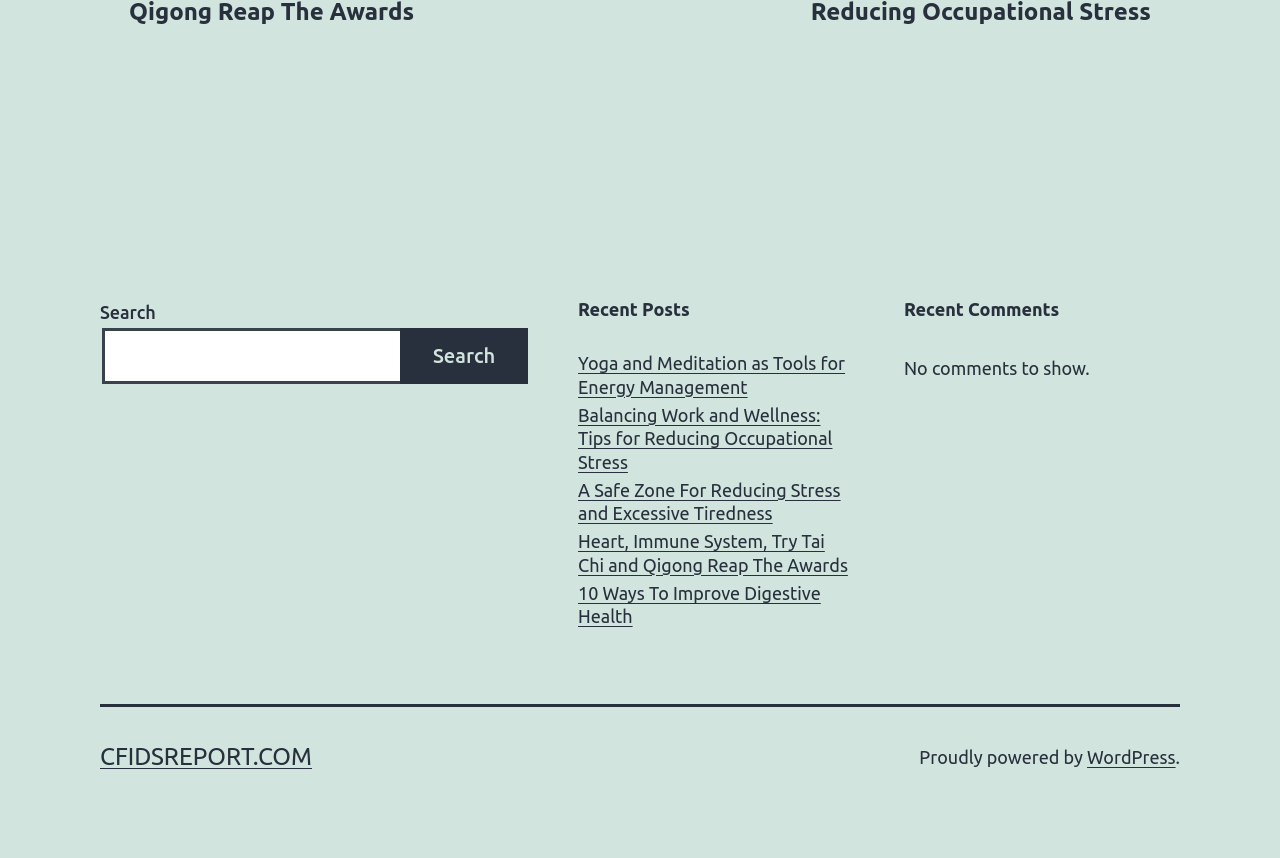How many comments are shown on the webpage?
Please ensure your answer is as detailed and informative as possible.

The webpage has a section labeled 'Recent Comments', but it displays a message saying 'No comments to show.', indicating that there are no comments to display.